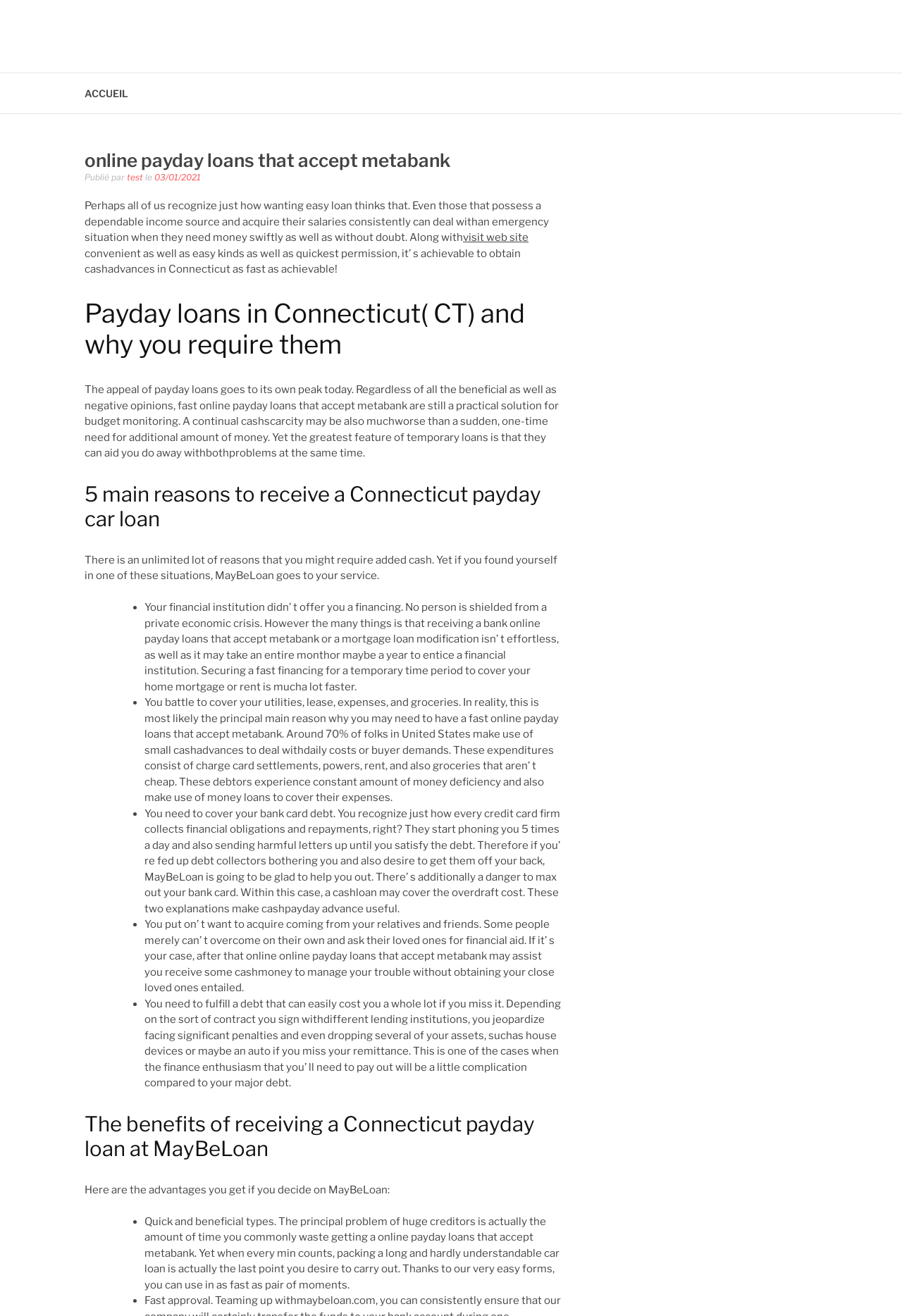What is the purpose of the 'visit web site' link? Based on the image, give a response in one word or a short phrase.

To apply for a loan